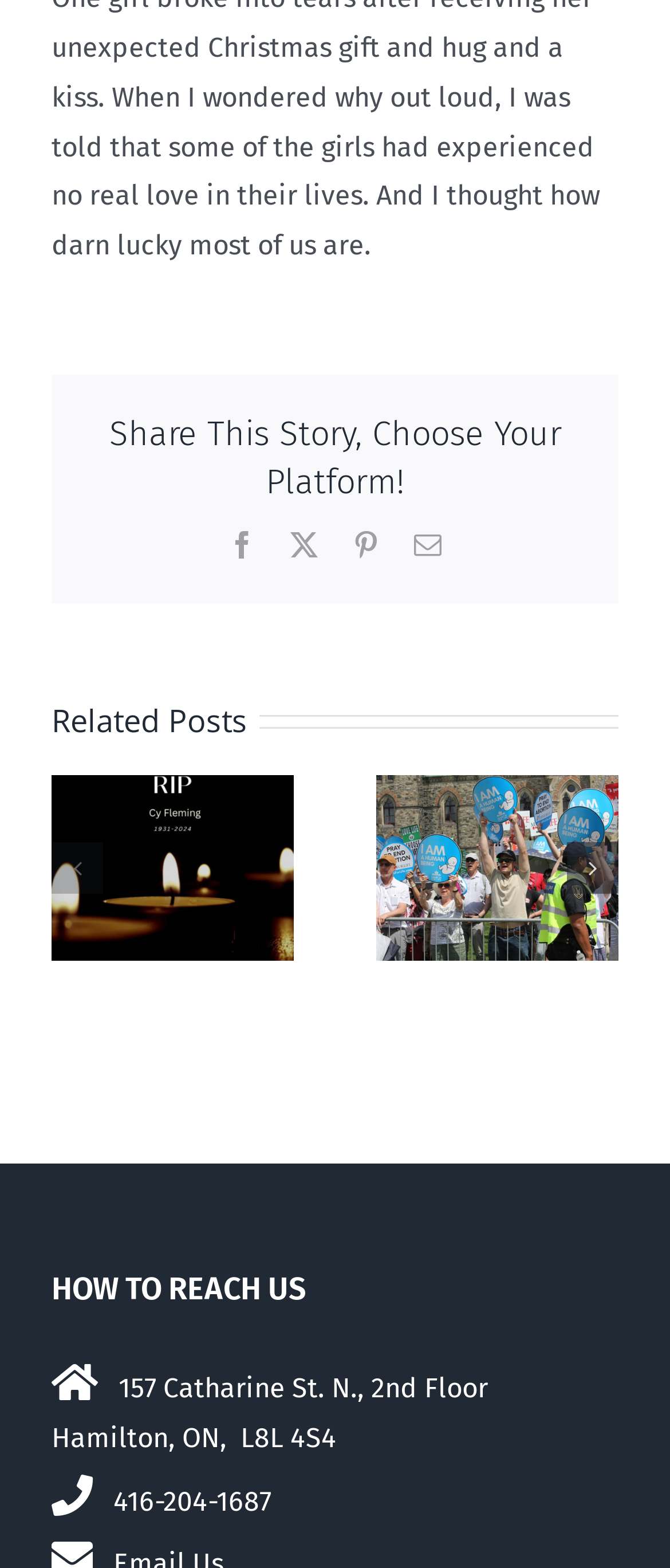Examine the image carefully and respond to the question with a detailed answer: 
What is the first social media platform to share the story?

The first social media platform to share the story is Facebook, which is indicated by the ' Facebook' link with a bounding box coordinate of [0.341, 0.338, 0.382, 0.356].